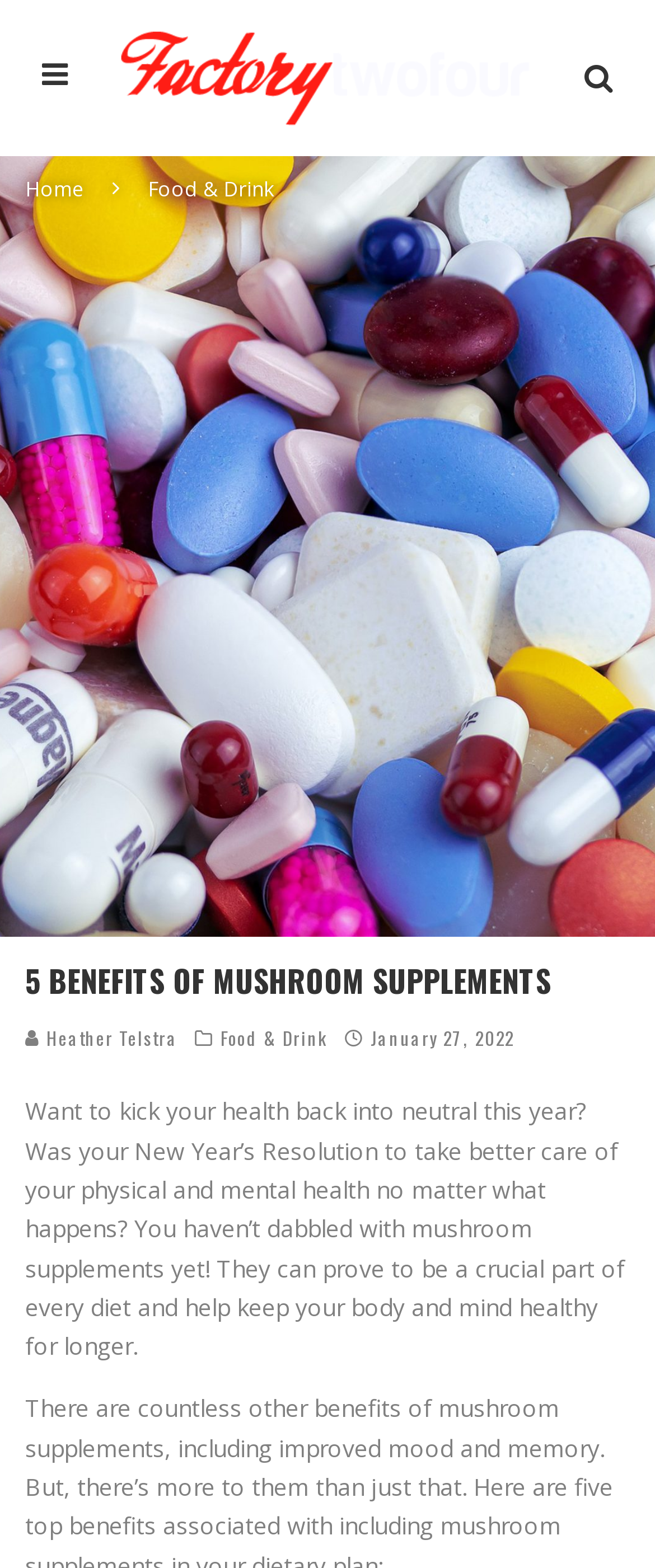Carefully examine the image and provide an in-depth answer to the question: What is the purpose of mushroom supplements?

The purpose can be inferred from the static text 'Want to kick your health back into neutral this year? ... They can prove to be a crucial part of every diet and help keep your body and mind healthy for longer.' which suggests that mushroom supplements are beneficial for overall health.